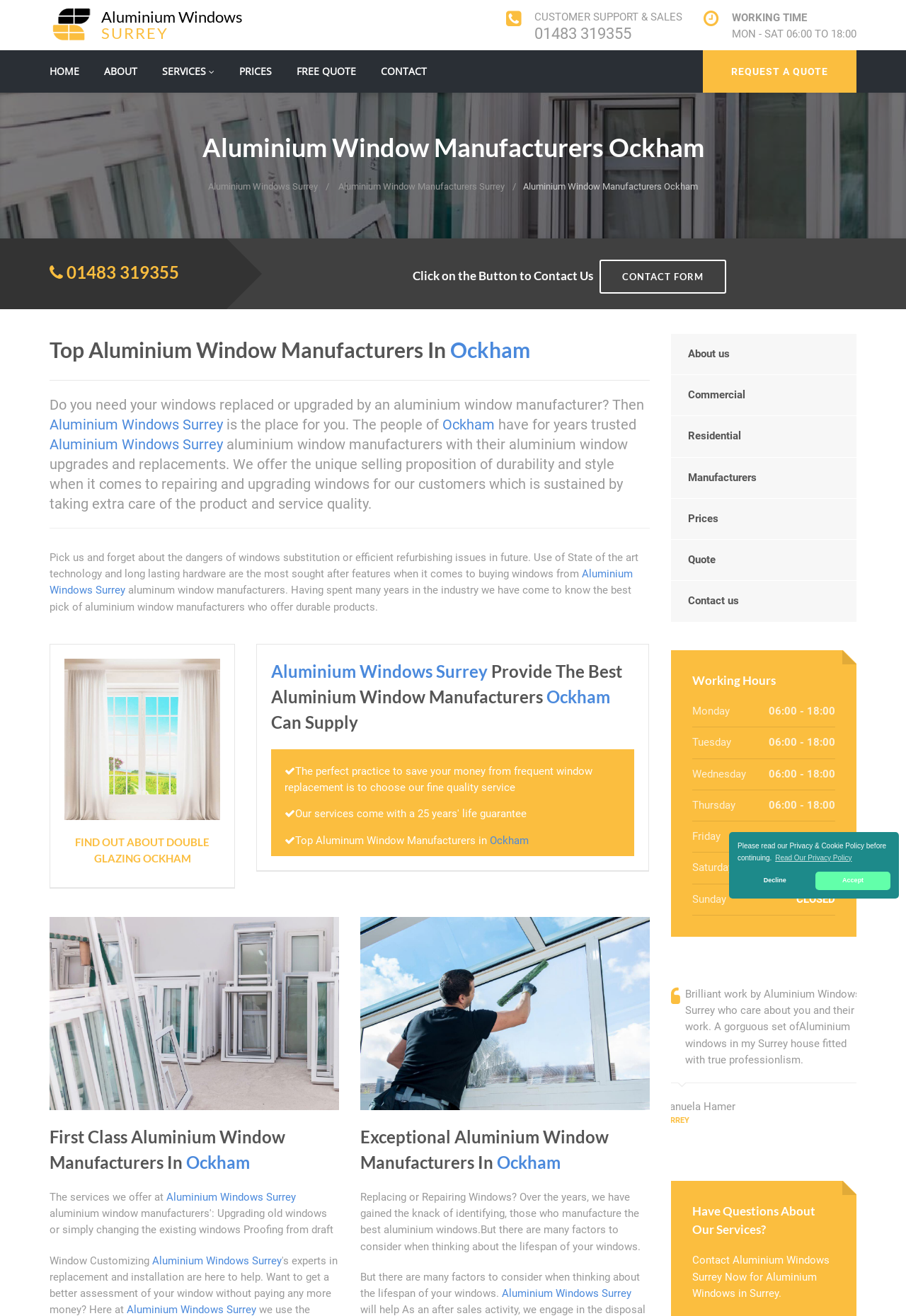Determine the bounding box coordinates for the area that needs to be clicked to fulfill this task: "Click on the 'REQUEST A QUOTE' button". The coordinates must be given as four float numbers between 0 and 1, i.e., [left, top, right, bottom].

[0.776, 0.038, 0.945, 0.07]